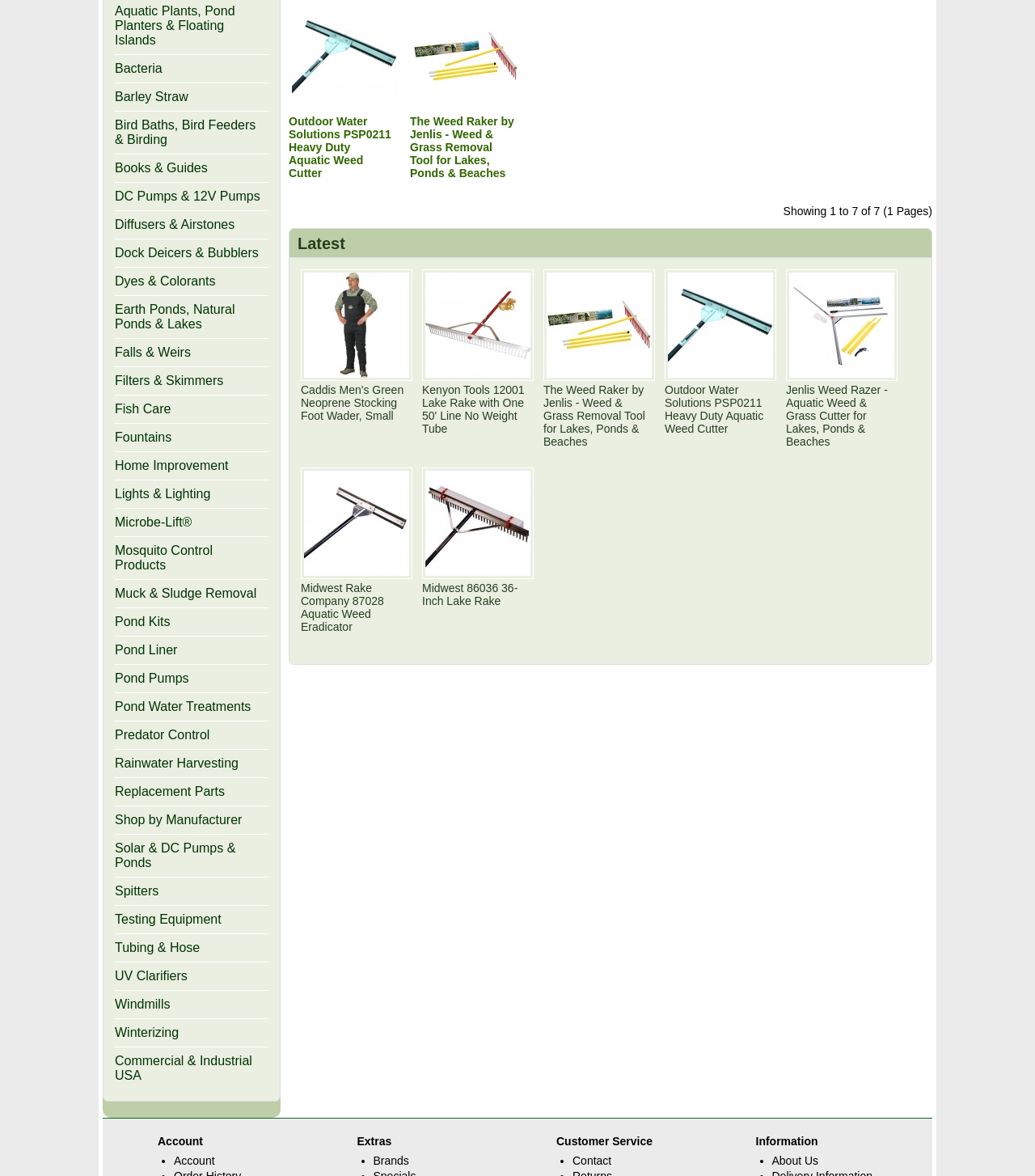Using the element description DC Pumps & 12V Pumps, predict the bounding box coordinates for the UI element. Provide the coordinates in (top-left x, top-left y, bottom-right x, bottom-right y) format with values ranging from 0 to 1.

[0.111, 0.161, 0.251, 0.173]